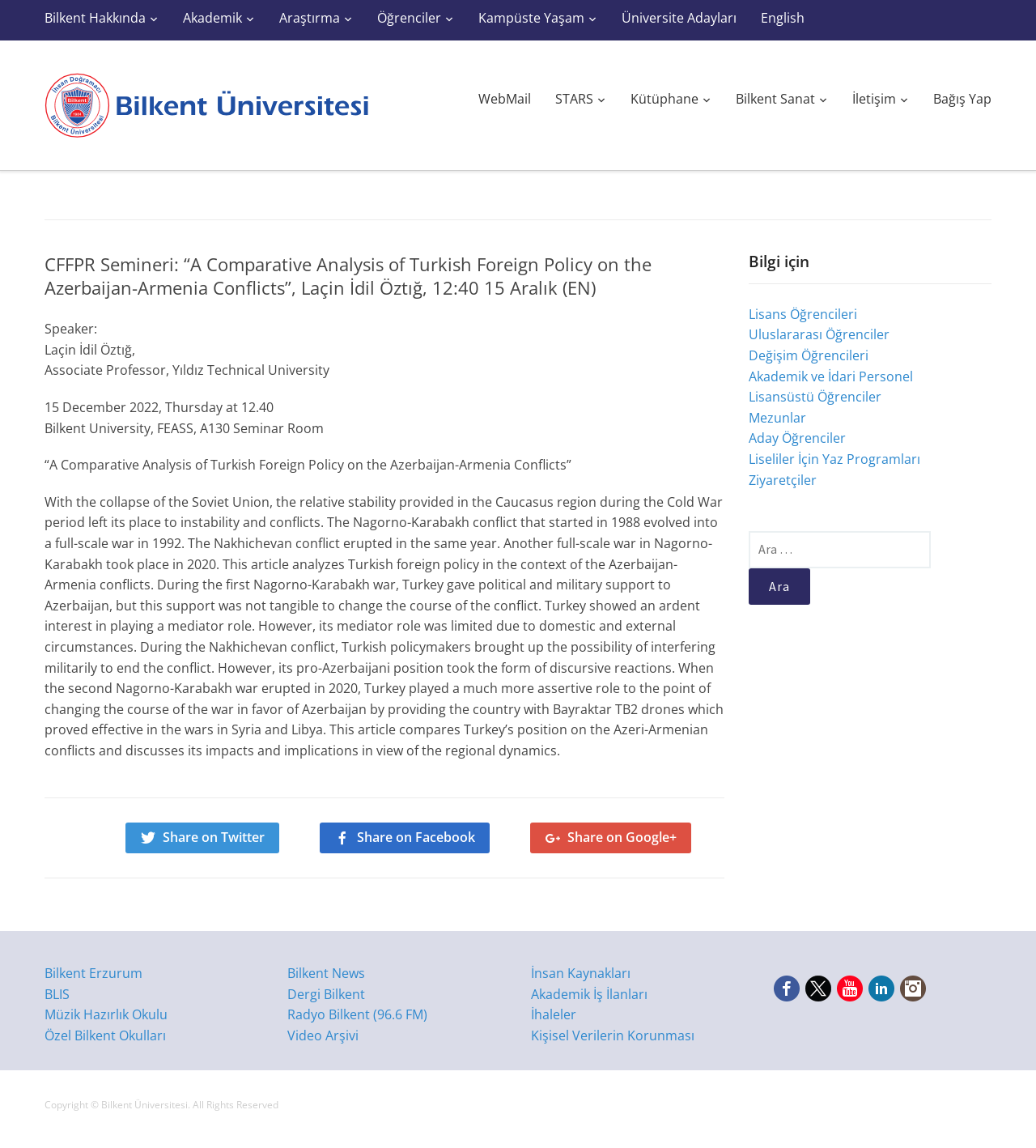Identify the bounding box coordinates for the element you need to click to achieve the following task: "Check the 'Speaker' information". The coordinates must be four float values ranging from 0 to 1, formatted as [left, top, right, bottom].

[0.043, 0.279, 0.094, 0.294]